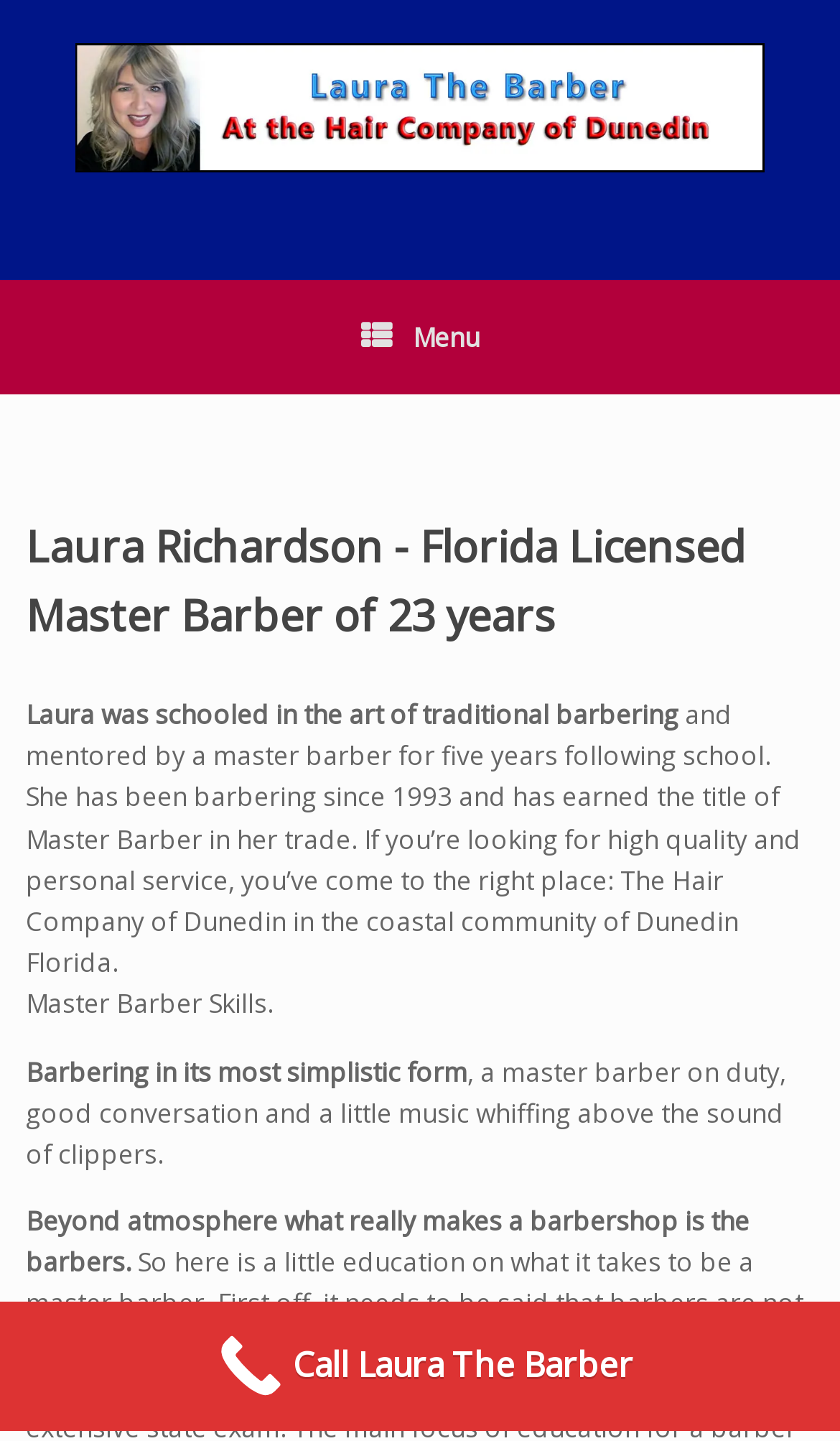Where is Laura's barbershop located?
Utilize the image to construct a detailed and well-explained answer.

The webpage mentions 'The Hair Company of Dunedin in the coastal community of Dunedin Florida', which indicates that Laura's barbershop is located in Dunedin, Florida.